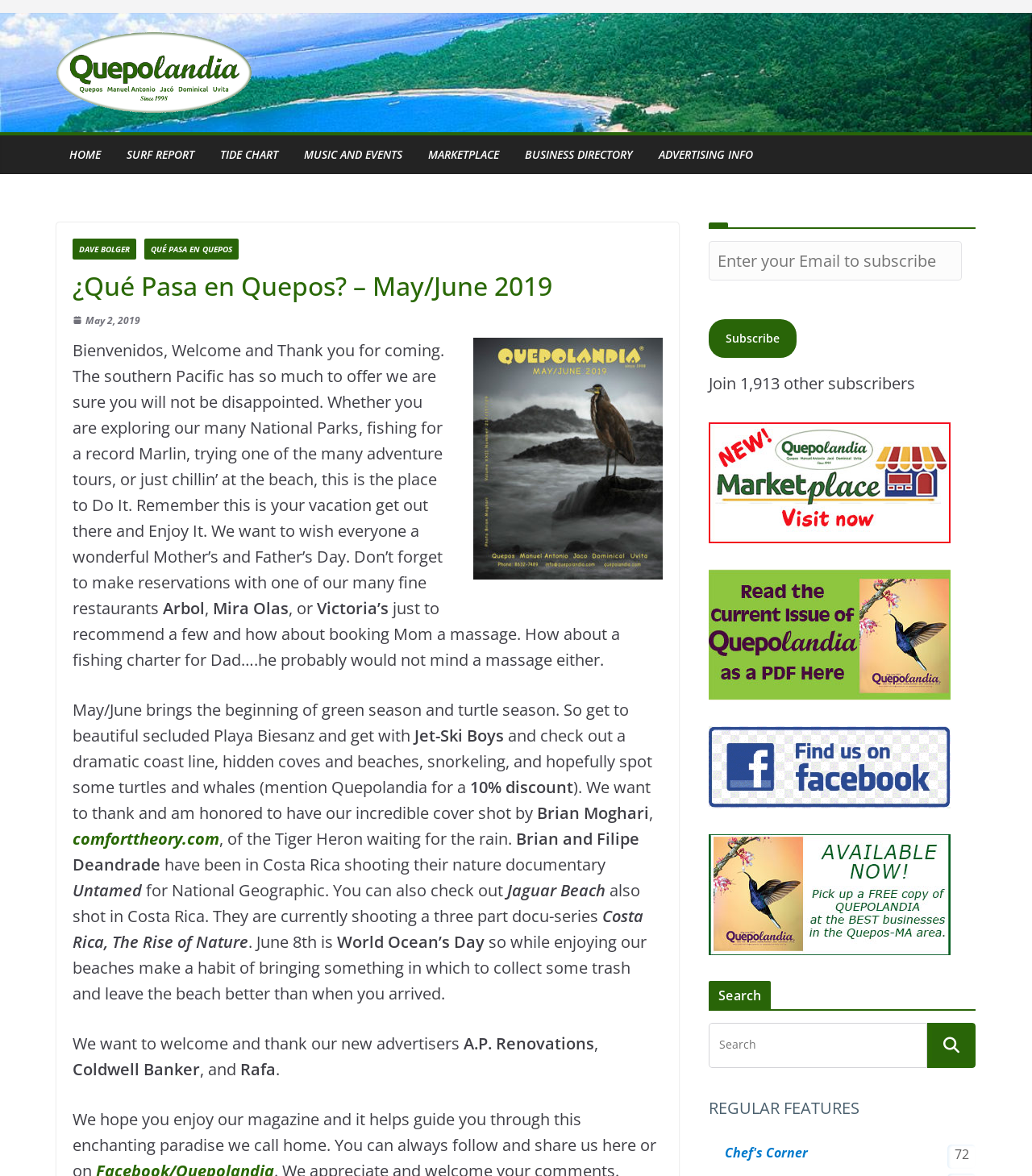Please identify the bounding box coordinates of the element's region that needs to be clicked to fulfill the following instruction: "Visit the Quepolandia website". The bounding box coordinates should consist of four float numbers between 0 and 1, i.e., [left, top, right, bottom].

[0.055, 0.027, 0.322, 0.096]